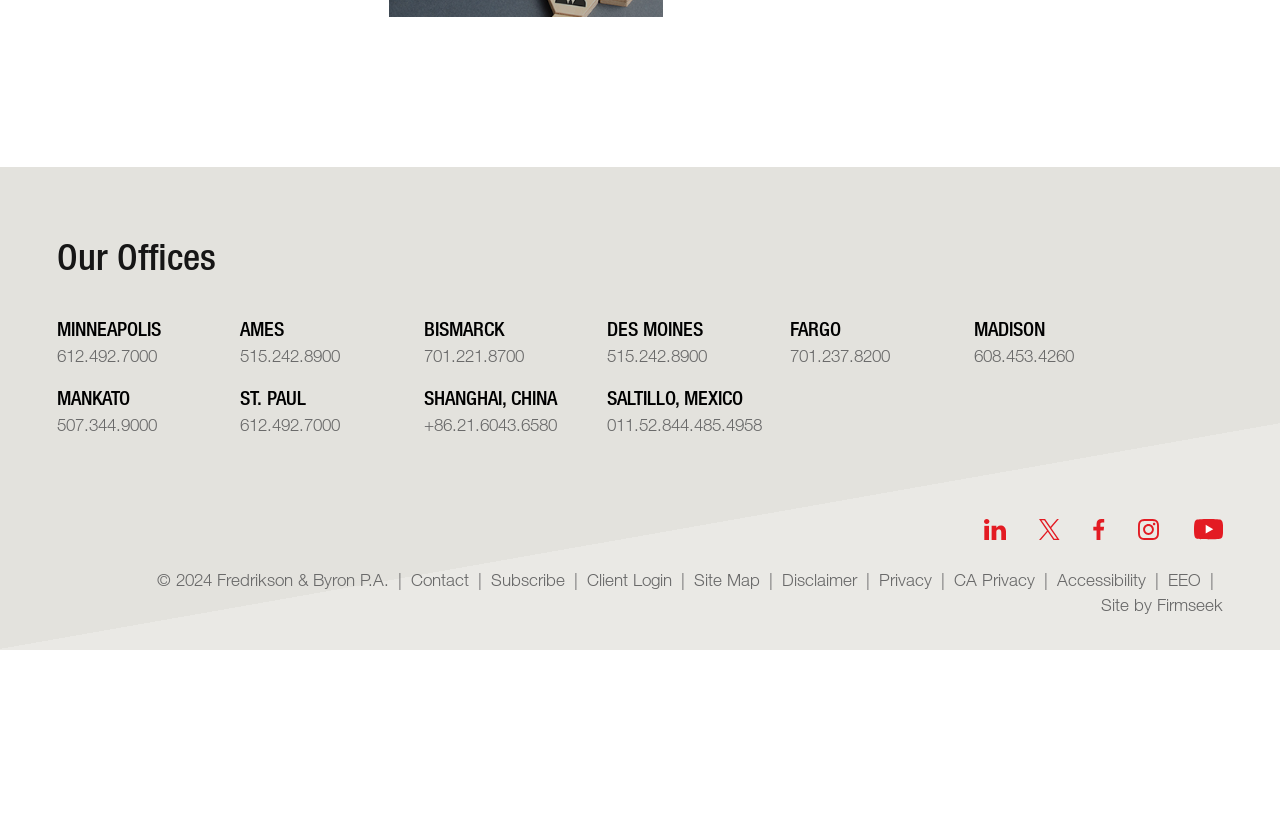Provide a brief response to the question below using one word or phrase:
How many offices are listed?

11